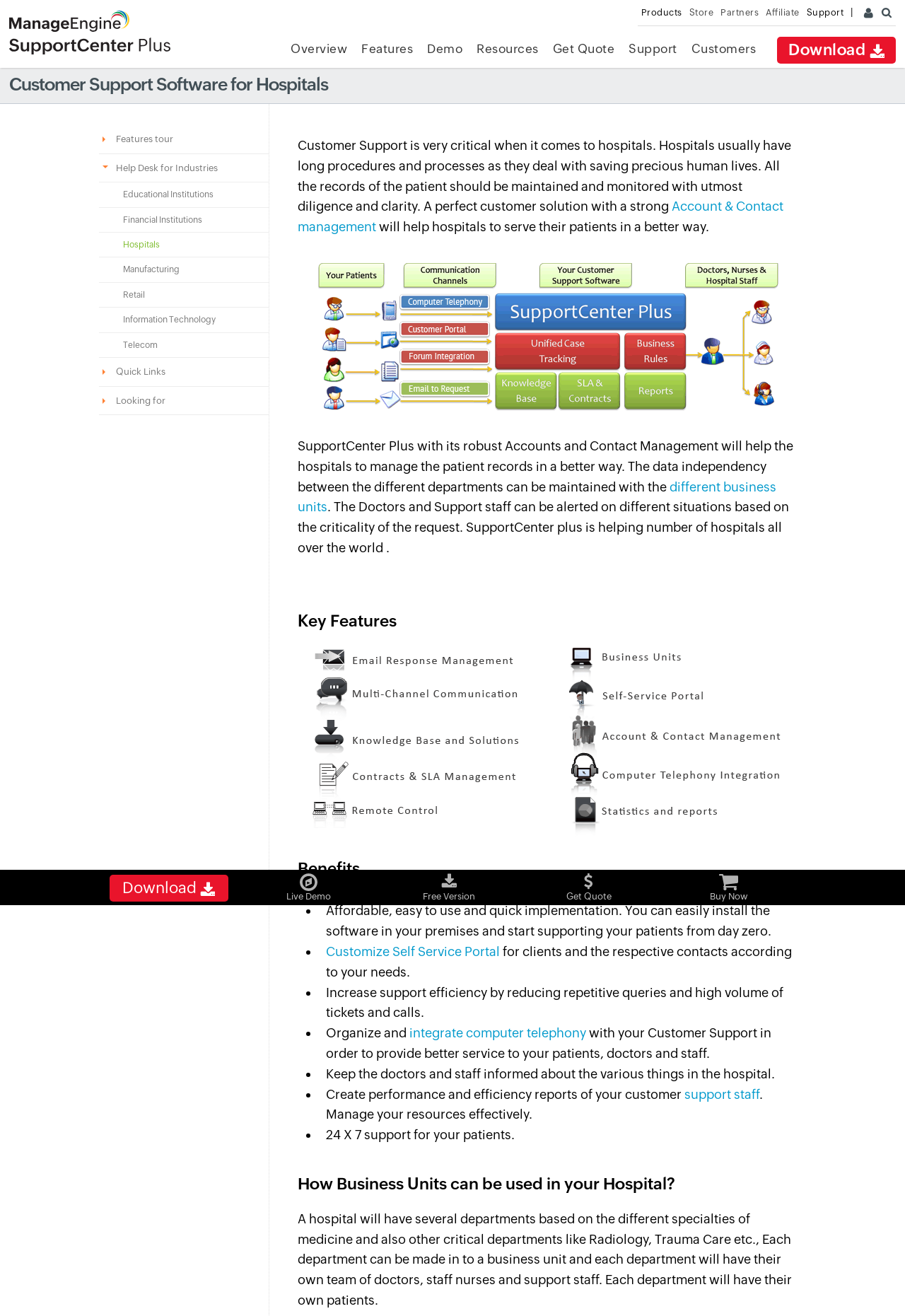What is the purpose of integrating computer telephony with customer support?
Please provide a full and detailed response to the question.

According to the webpage, integrating computer telephony with customer support helps to provide better service to patients, doctors, and staff, which is one of the key features of SupportCenter Plus.